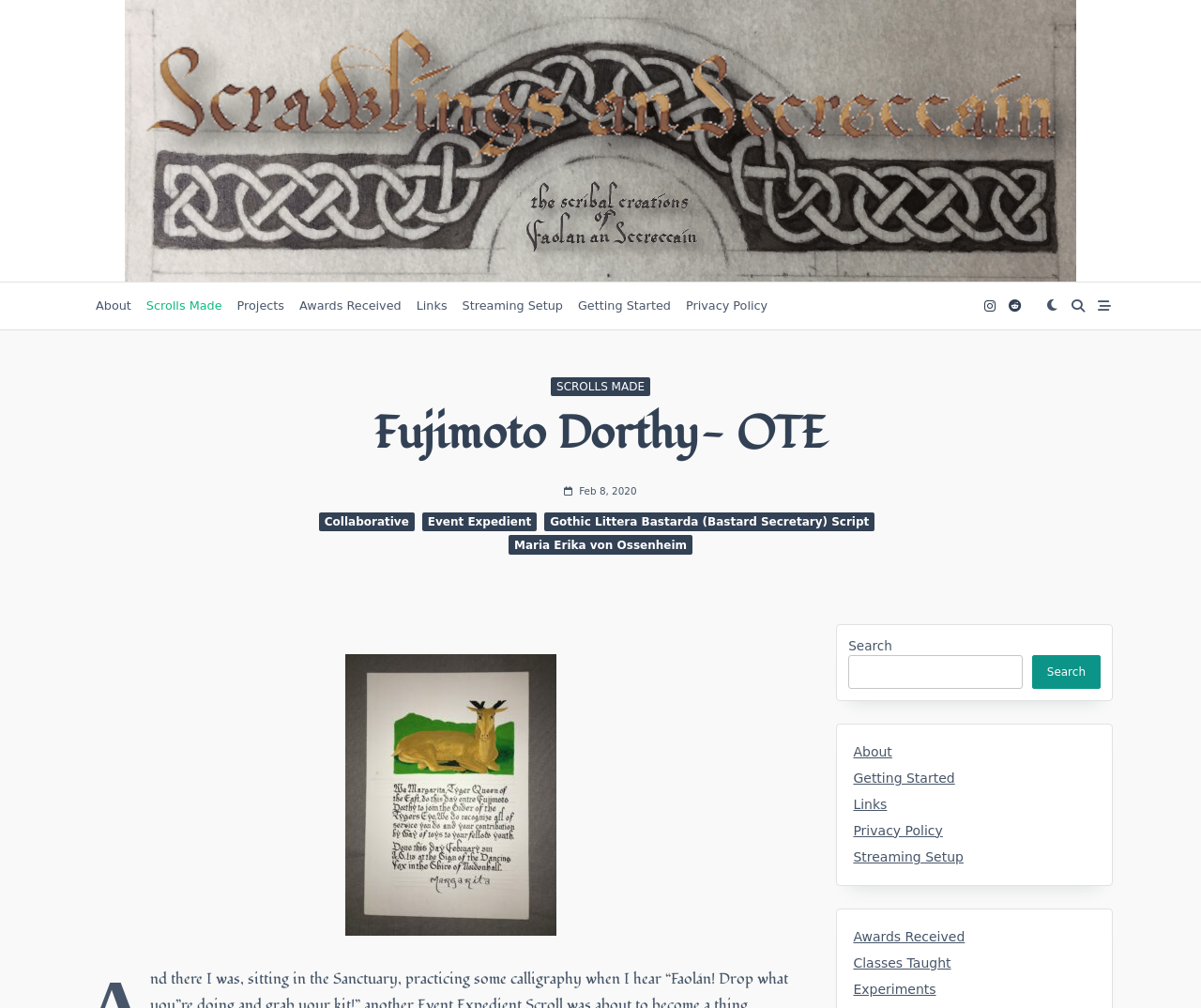Identify the bounding box coordinates of the specific part of the webpage to click to complete this instruction: "View the Scrolls Made page".

[0.459, 0.374, 0.541, 0.393]